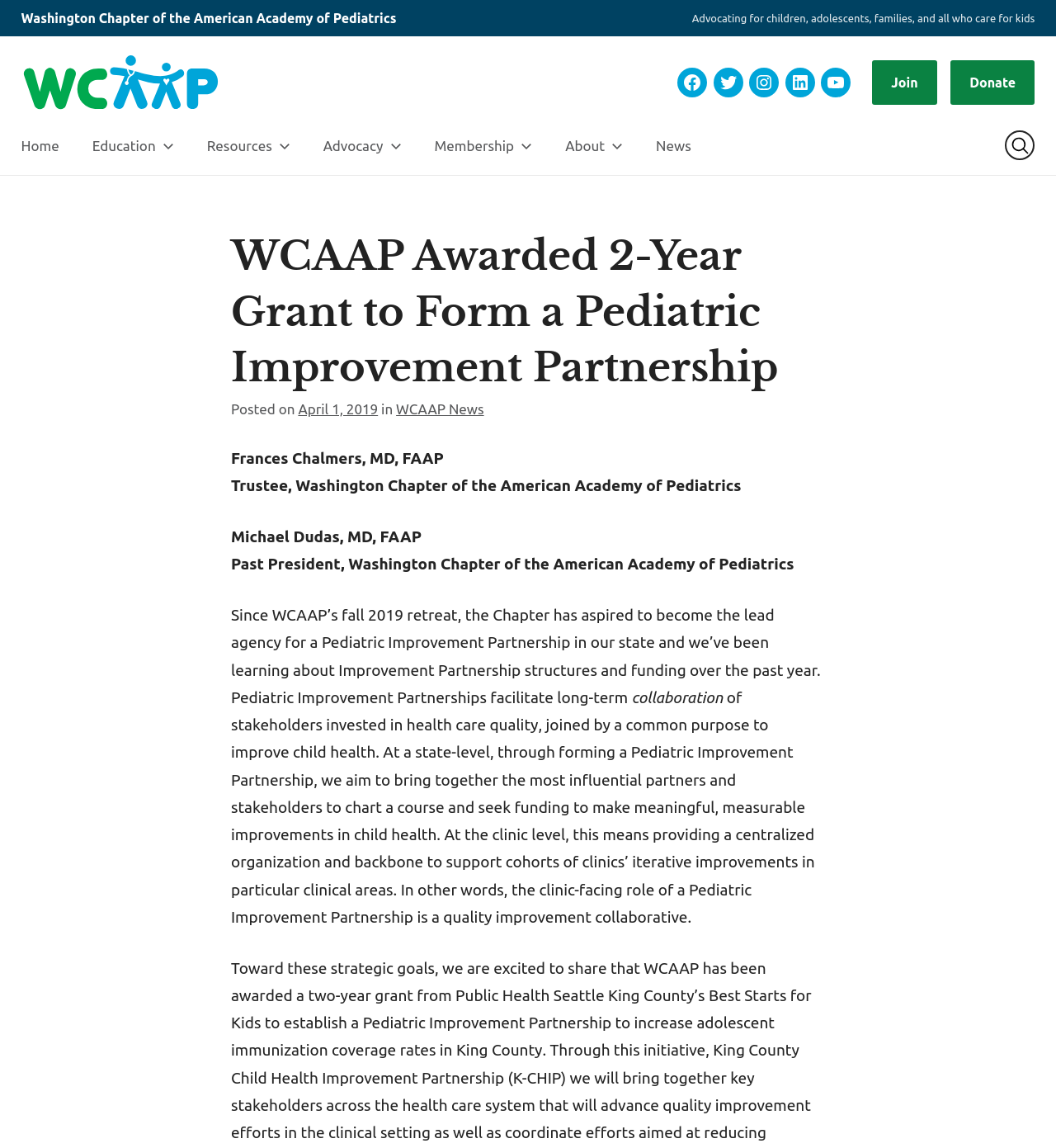What is the purpose of a Pediatric Improvement Partnership?
Use the information from the image to give a detailed answer to the question.

According to the text, a Pediatric Improvement Partnership aims to bring together influential partners and stakeholders to chart a course and seek funding to make meaningful, measurable improvements in child health. This suggests that the purpose of a Pediatric Improvement Partnership is to improve child health.